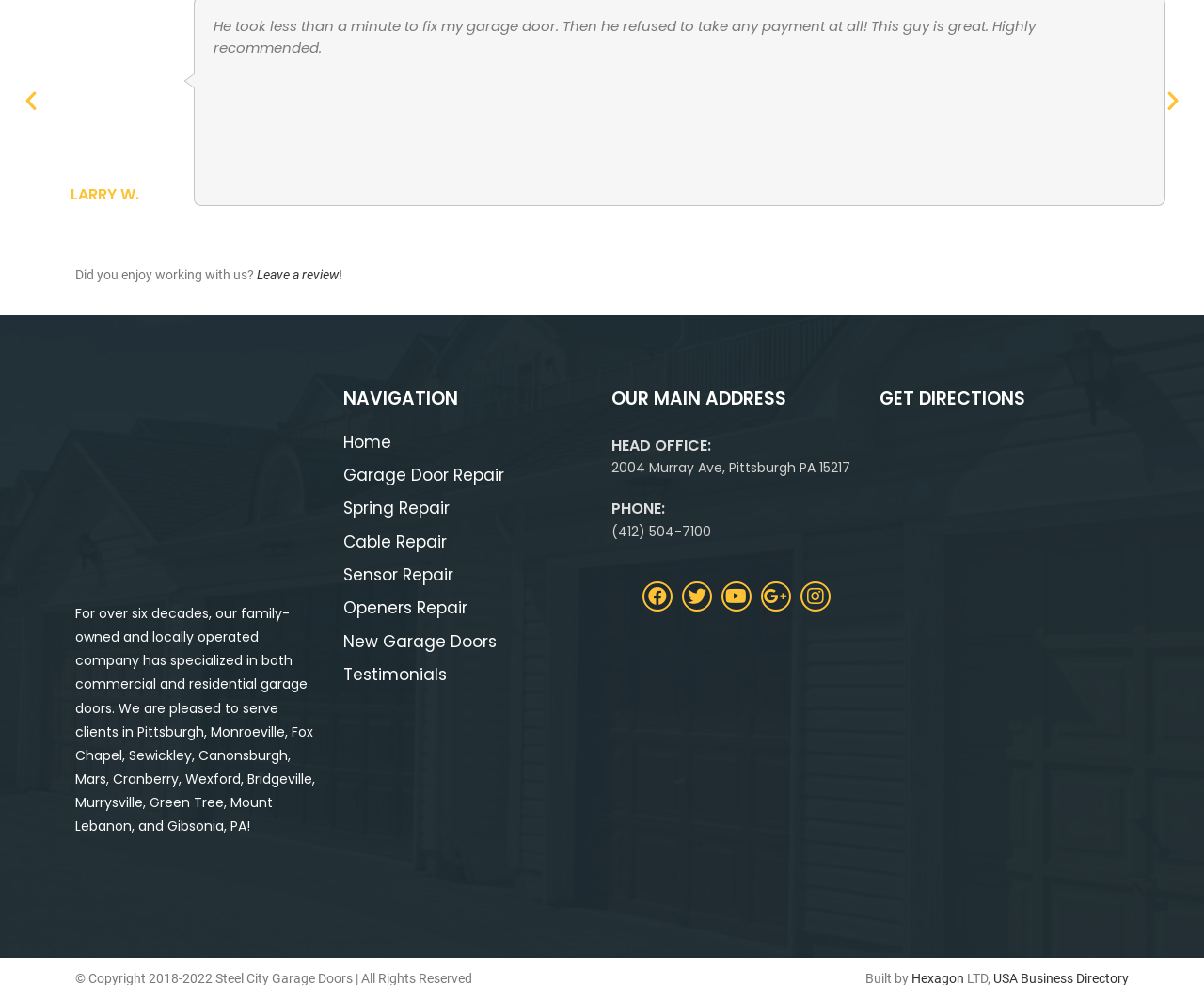Answer the question with a single word or phrase: 
What is the company's address?

2004 Murray Ave, Pittsburgh PA 15217